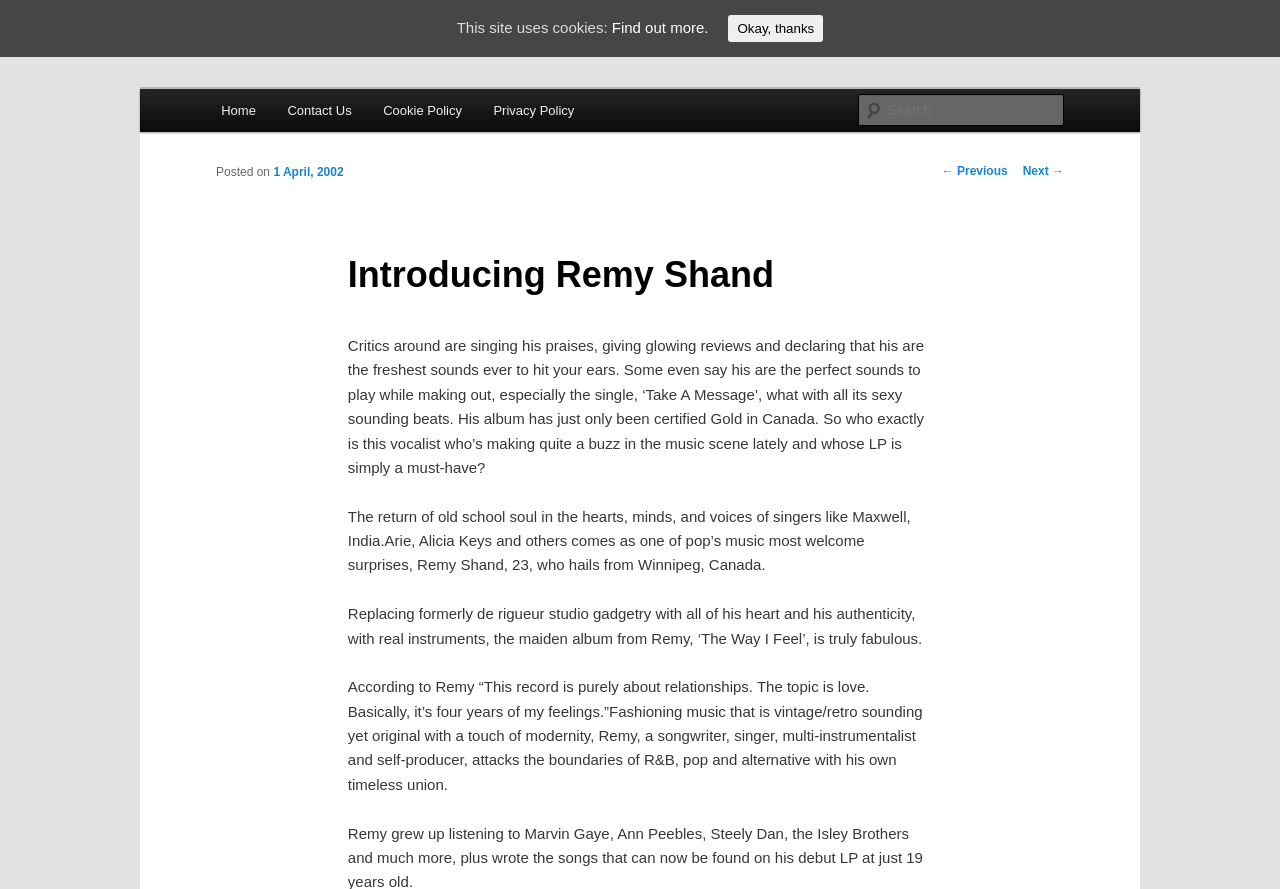Give a concise answer using one word or a phrase to the following question:
What is the certification status of Remy Shand's album in Canada?

Gold